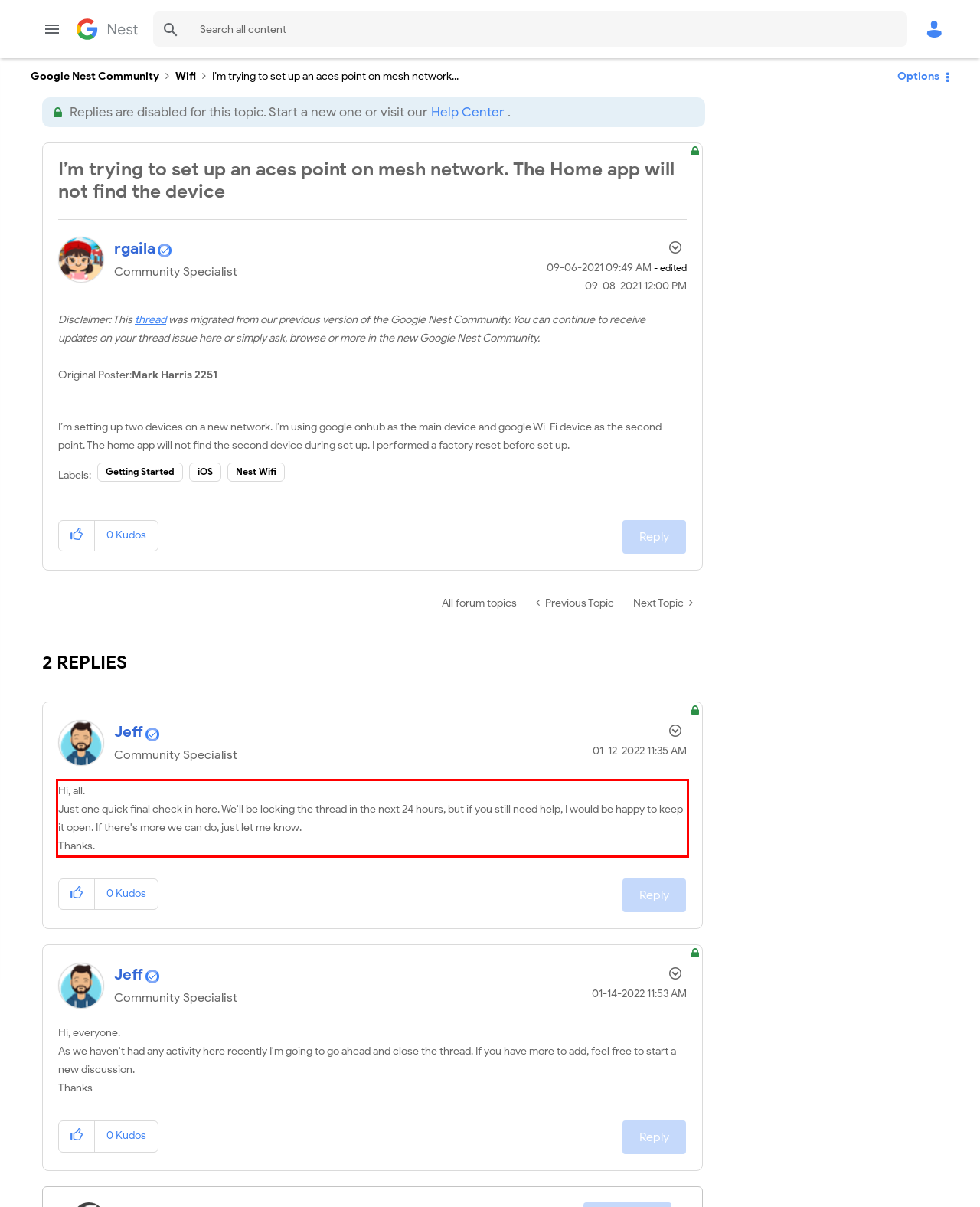Given the screenshot of the webpage, identify the red bounding box, and recognize the text content inside that red bounding box.

Hi, all. Just one quick final check in here. We'll be locking the thread in the next 24 hours, but if you still need help, I would be happy to keep it open. If there's more we can do, just let me know. Thanks.